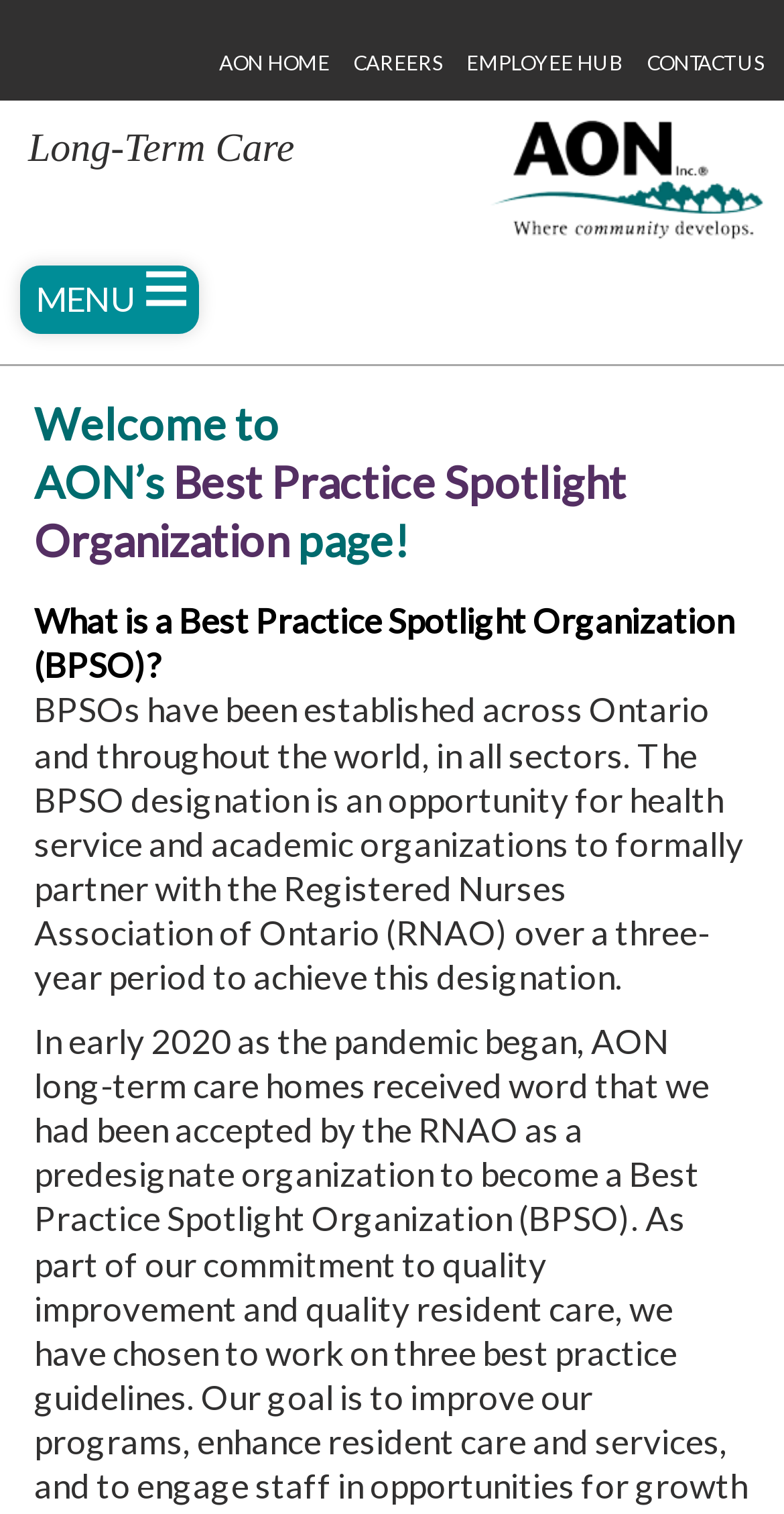Please predict the bounding box coordinates of the element's region where a click is necessary to complete the following instruction: "explore locations". The coordinates should be represented by four float numbers between 0 and 1, i.e., [left, top, right, bottom].

[0.094, 0.275, 0.846, 0.326]